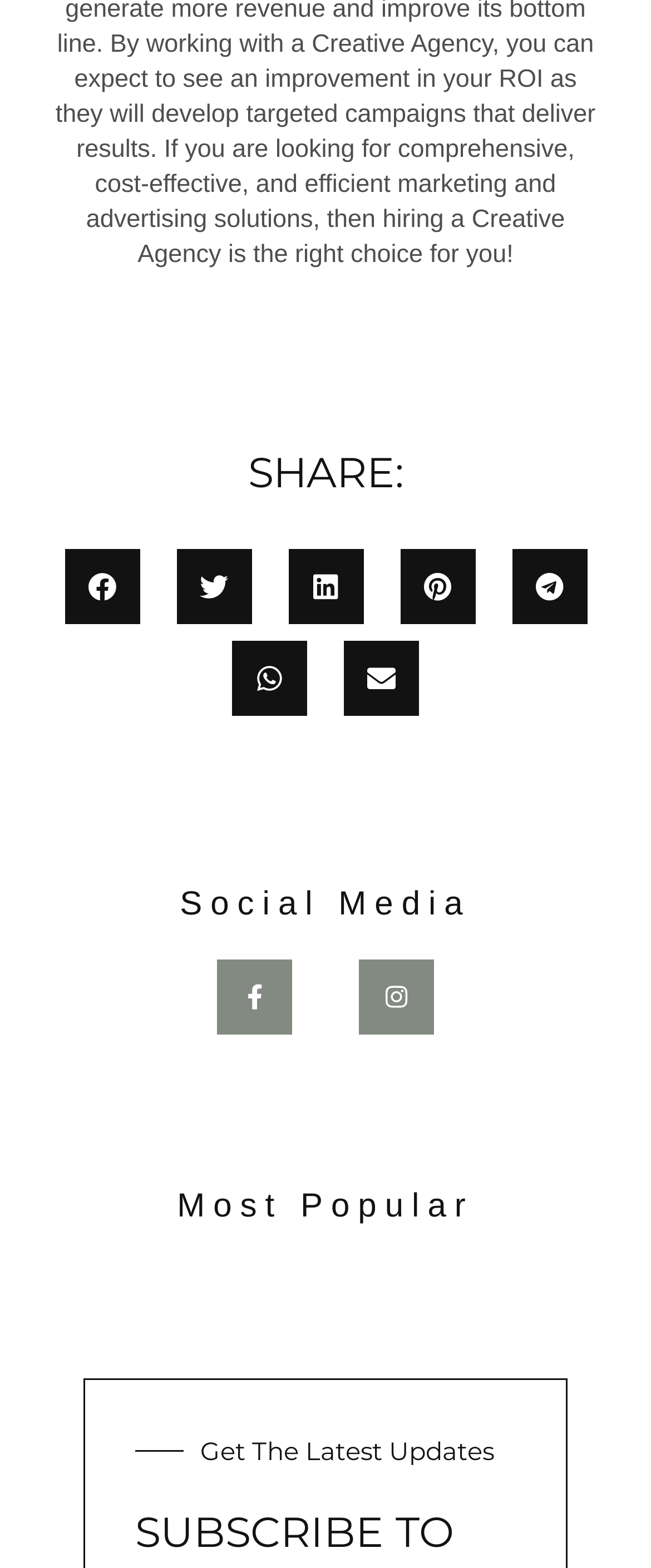Given the element description Main, predict the bounding box coordinates for the UI element in the webpage screenshot. The format should be (top-left x, top-left y, bottom-right x, bottom-right y), and the values should be between 0 and 1.

None